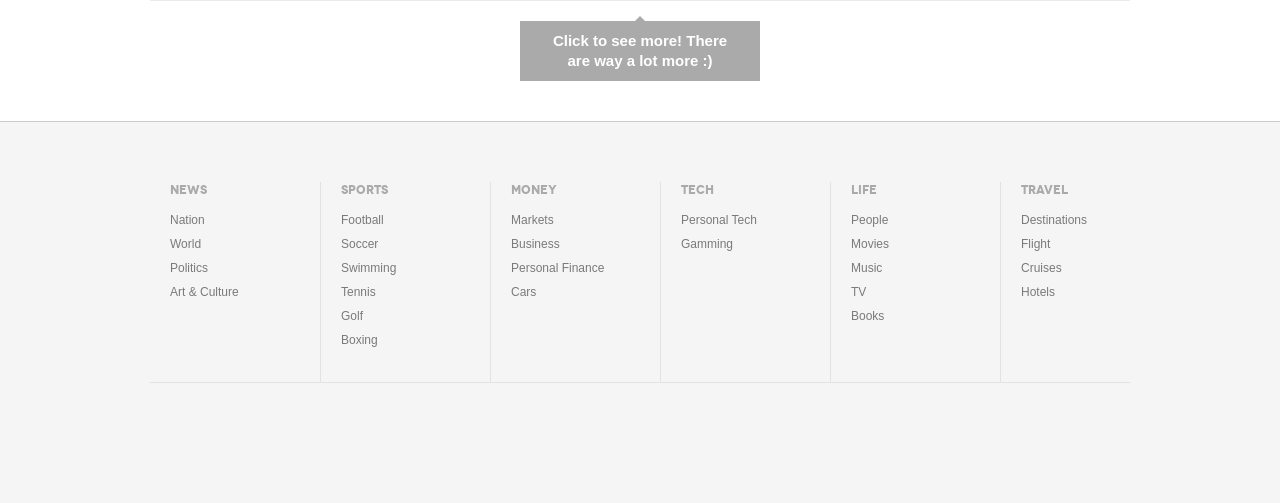Pinpoint the bounding box coordinates of the clickable area necessary to execute the following instruction: "View recent posts". The coordinates should be given as four float numbers between 0 and 1, namely [left, top, right, bottom].

None